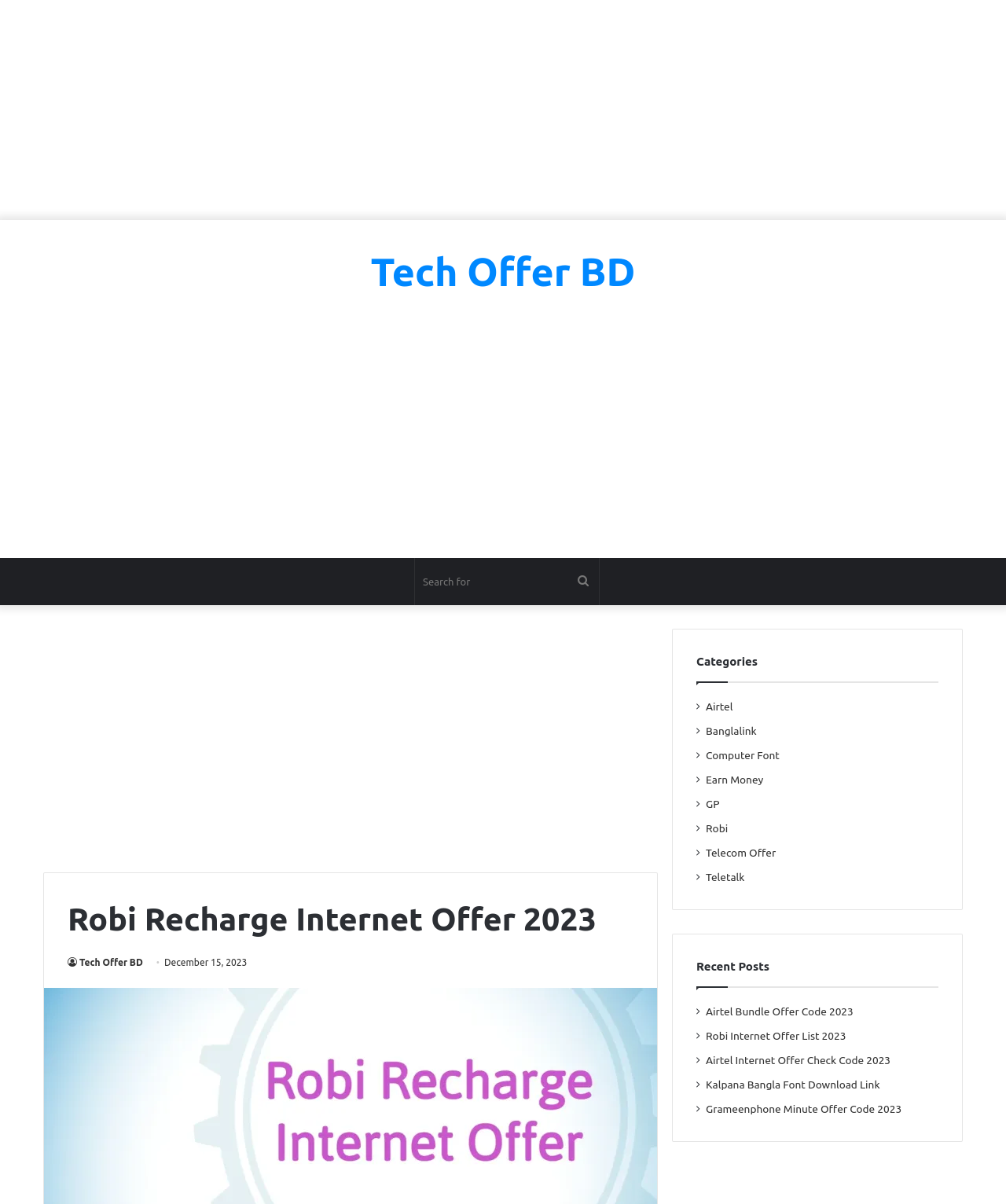What is the name of the website?
Based on the image content, provide your answer in one word or a short phrase.

Tech Offer BD